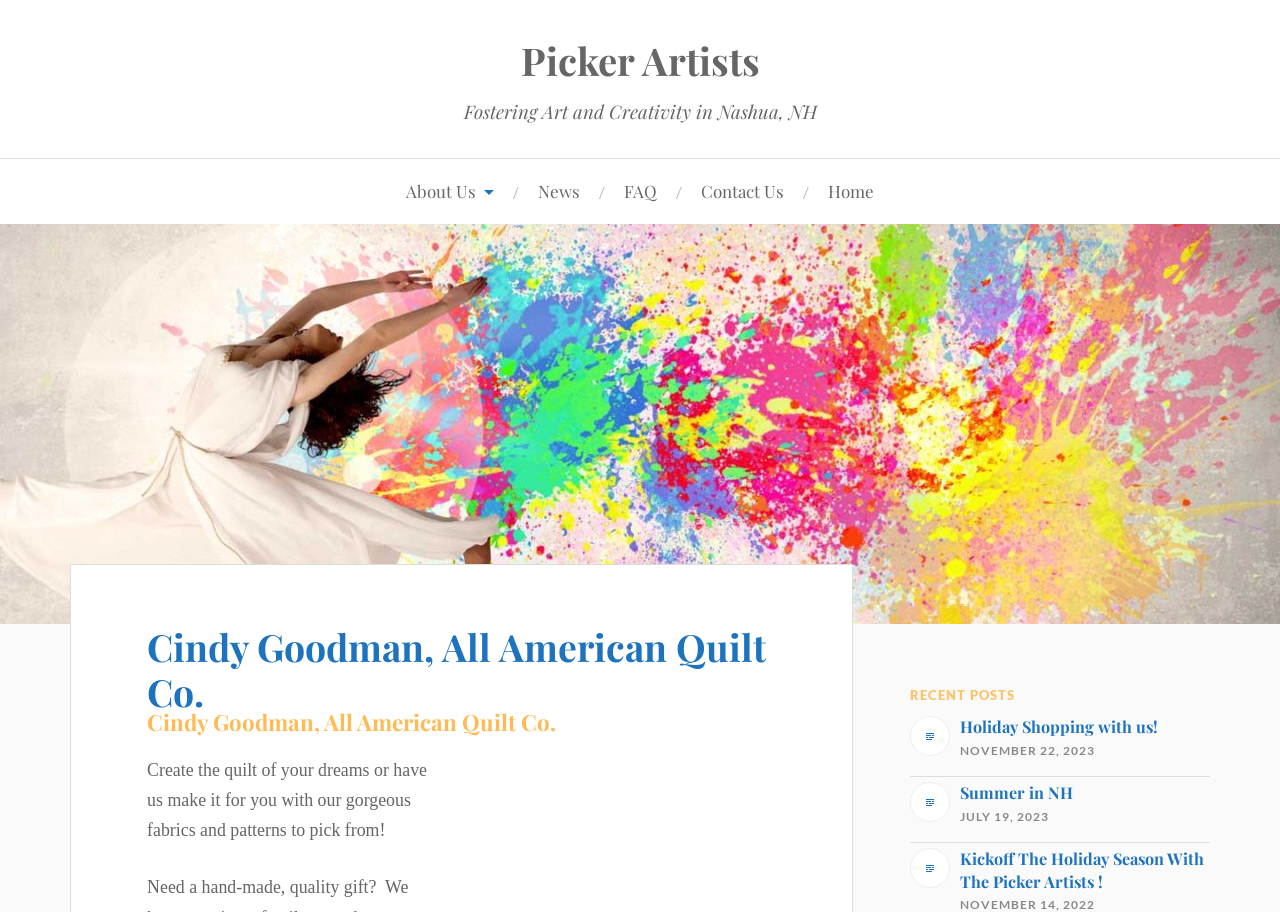Locate the bounding box coordinates of the element that should be clicked to fulfill the instruction: "Read the holiday shopping post".

[0.711, 0.785, 0.945, 0.846]